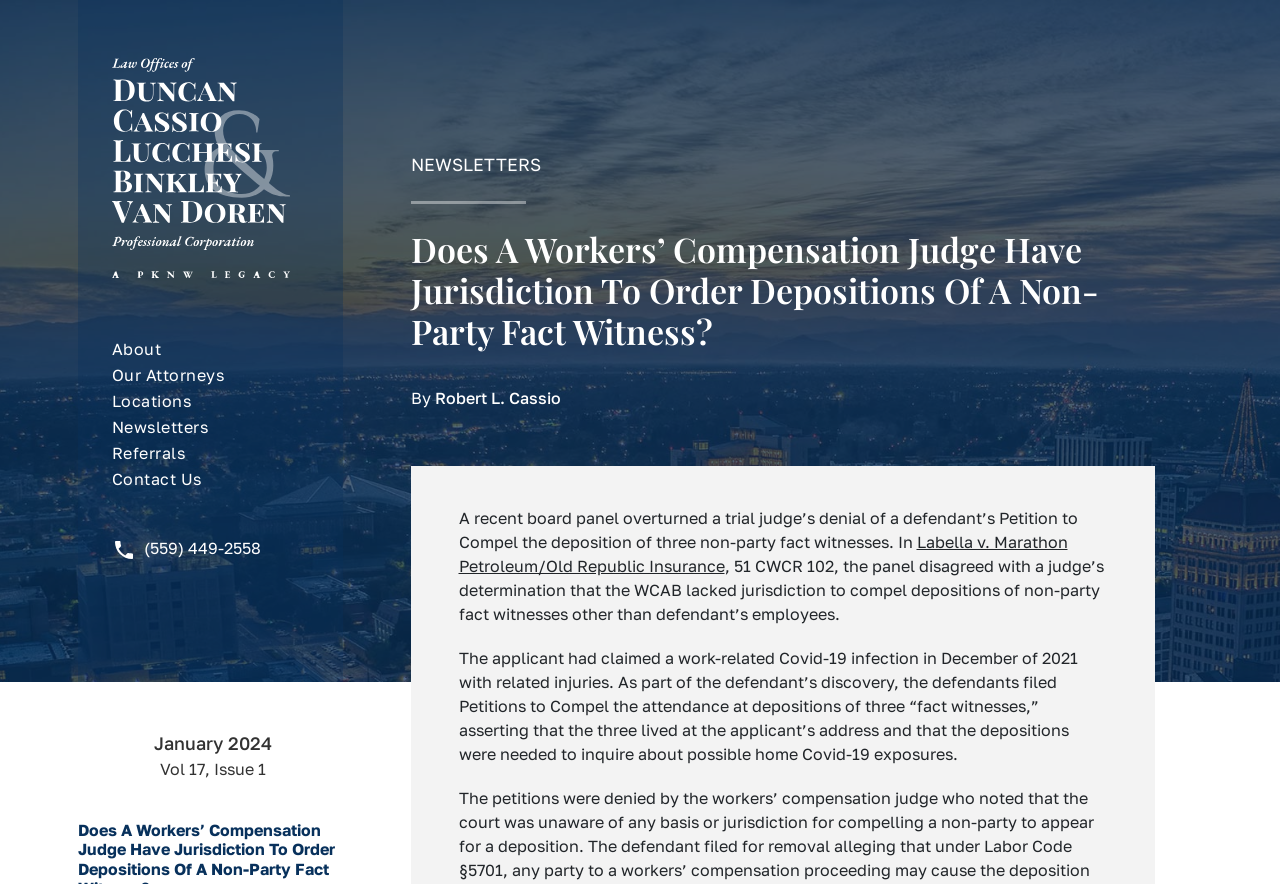Identify the bounding box coordinates of the region that should be clicked to execute the following instruction: "Learn more about Robert L. Cassio".

[0.339, 0.439, 0.438, 0.461]